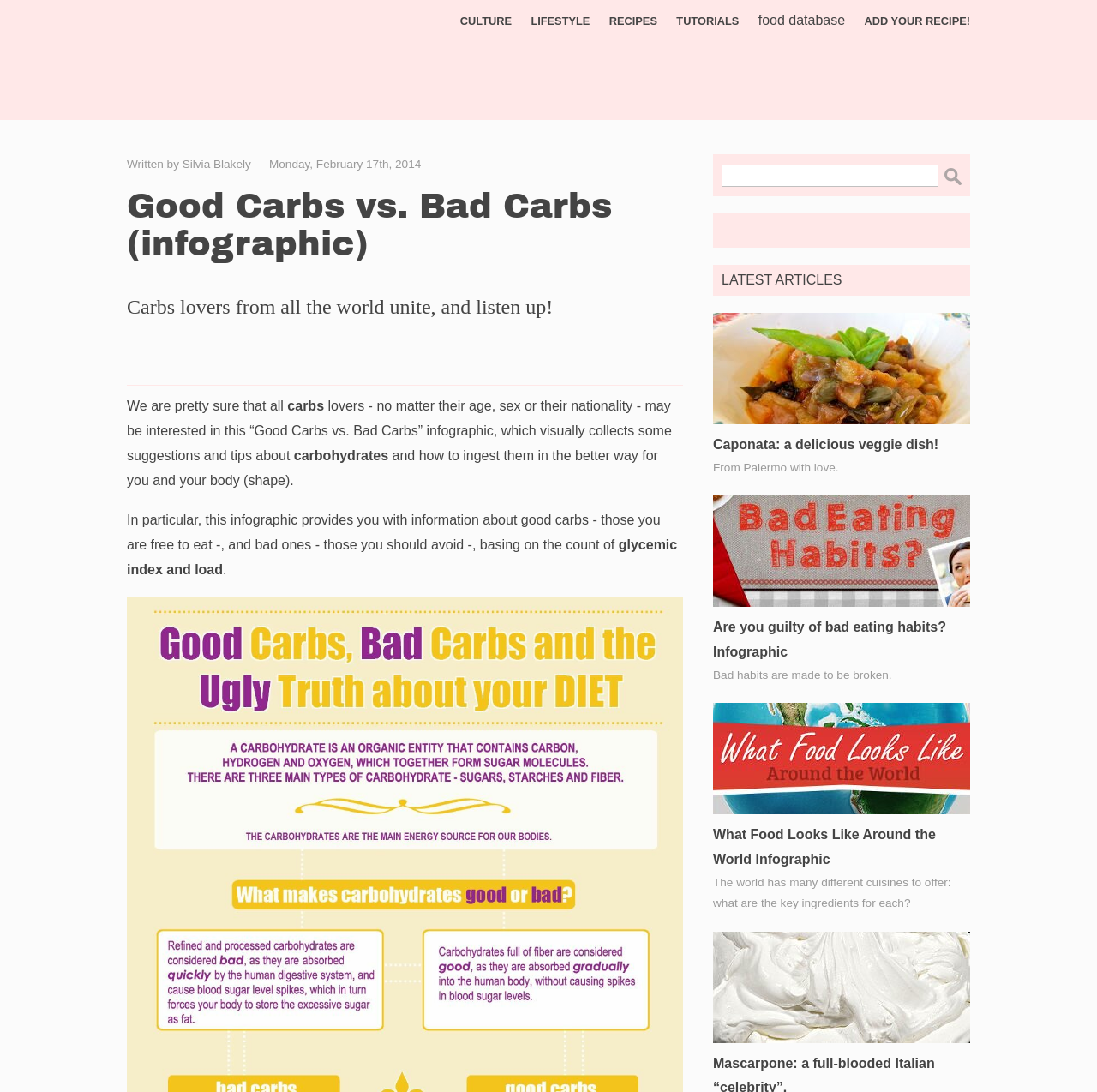Using a single word or phrase, answer the following question: 
What is the name of the cooking book?

La Dolce Vita Cooking Book